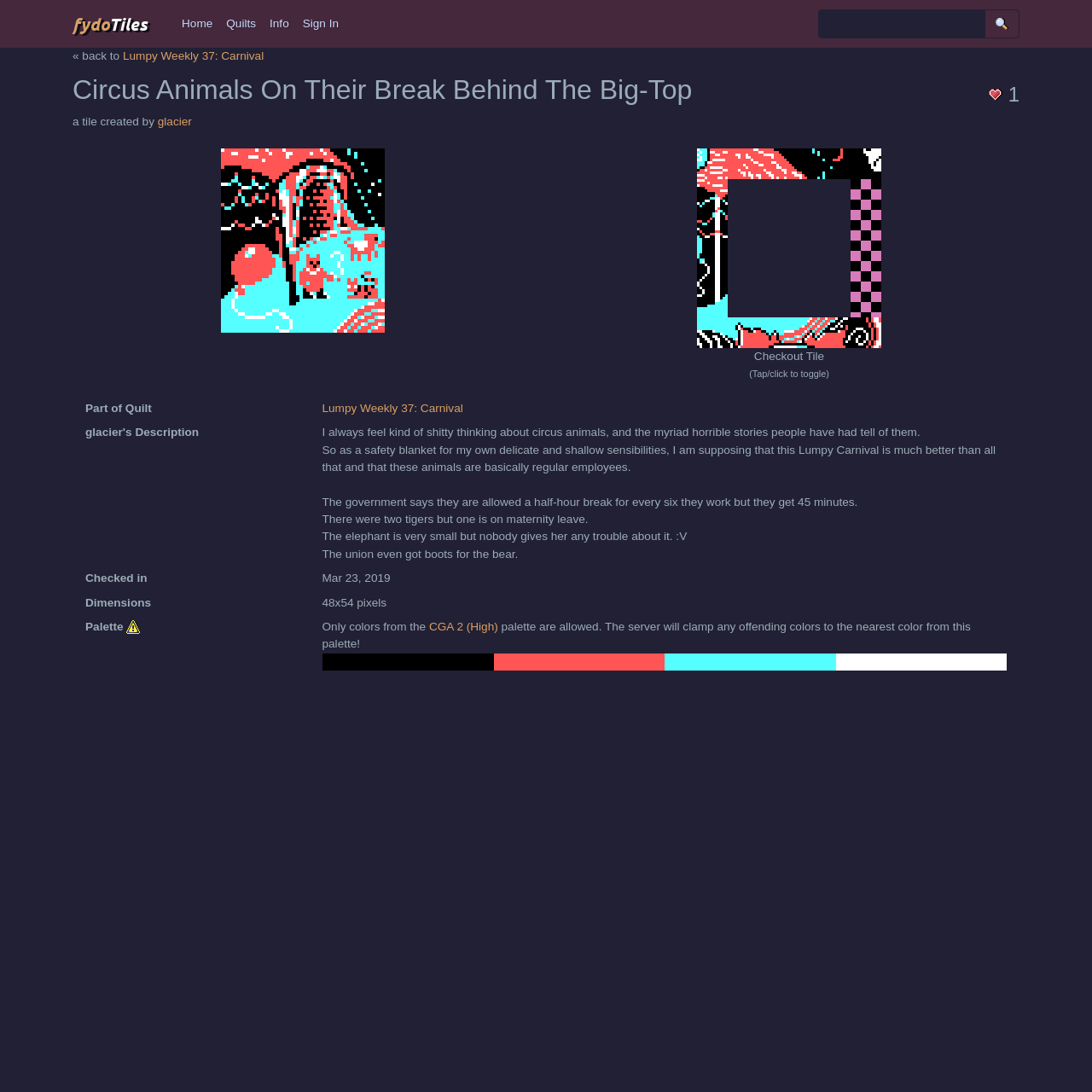Please answer the following question as detailed as possible based on the image: 
What is the name of the tile?

I found the answer by looking at the heading element on the webpage, which is 'Circus Animals On Their Break Behind The Big-Top'.